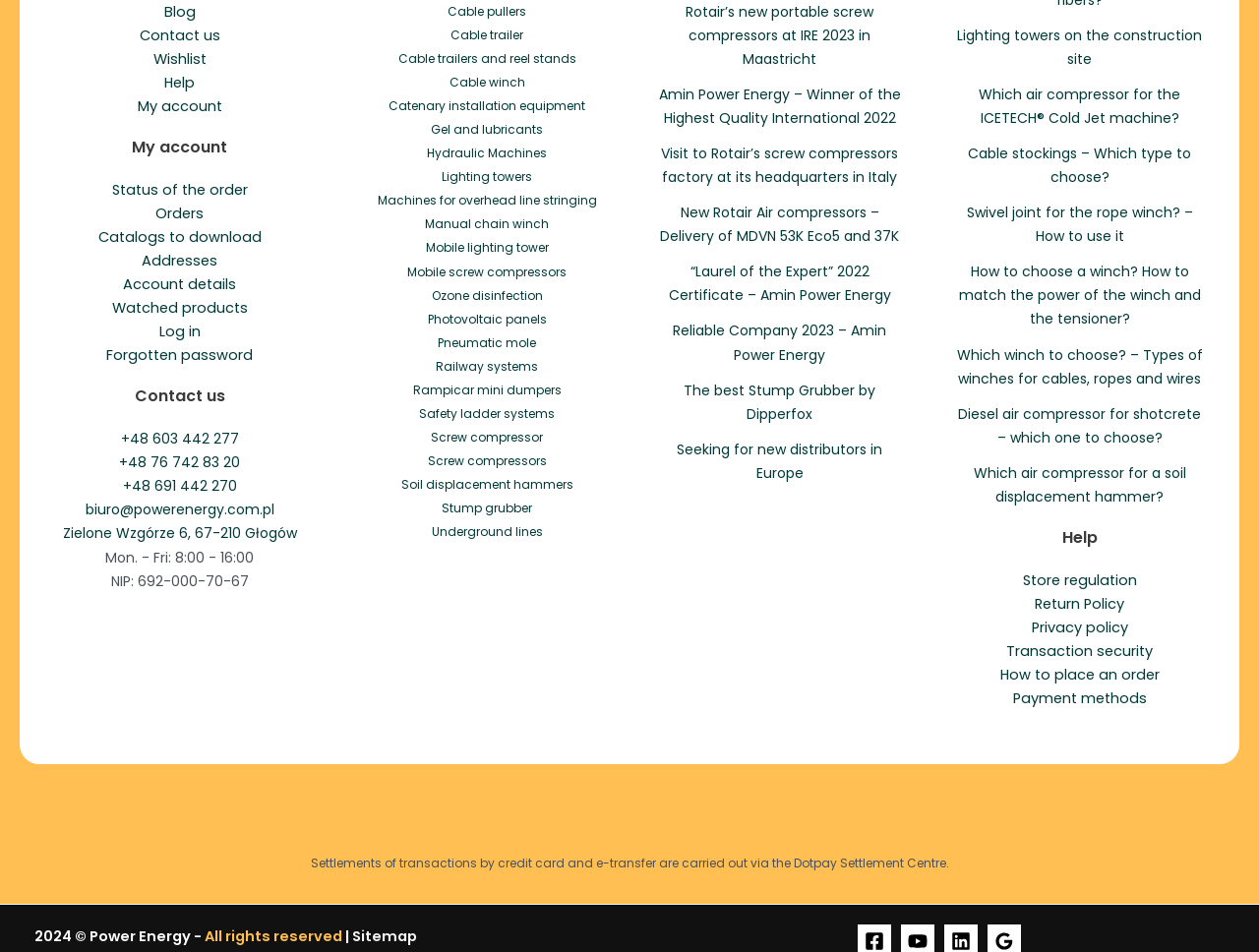Please identify the bounding box coordinates of the element's region that needs to be clicked to fulfill the following instruction: "Subscribe to the latest updates". The bounding box coordinates should consist of four float numbers between 0 and 1, i.e., [left, top, right, bottom].

None